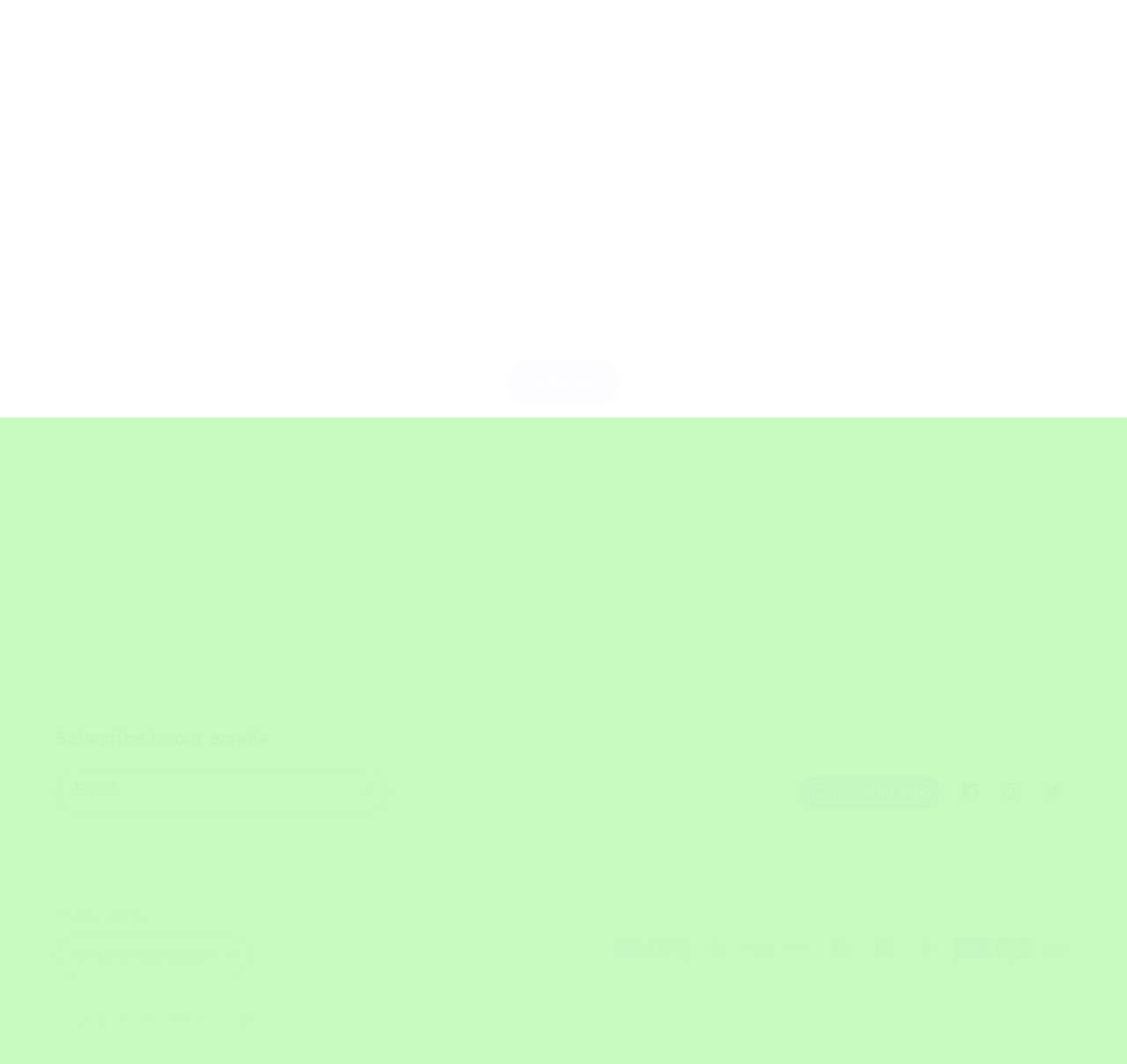Bounding box coordinates are specified in the format (top-left x, top-left y, bottom-right x, bottom-right y). All values are floating point numbers bounded between 0 and 1. Please provide the bounding box coordinate of the region this sentence describes: View all

[0.45, 0.339, 0.55, 0.38]